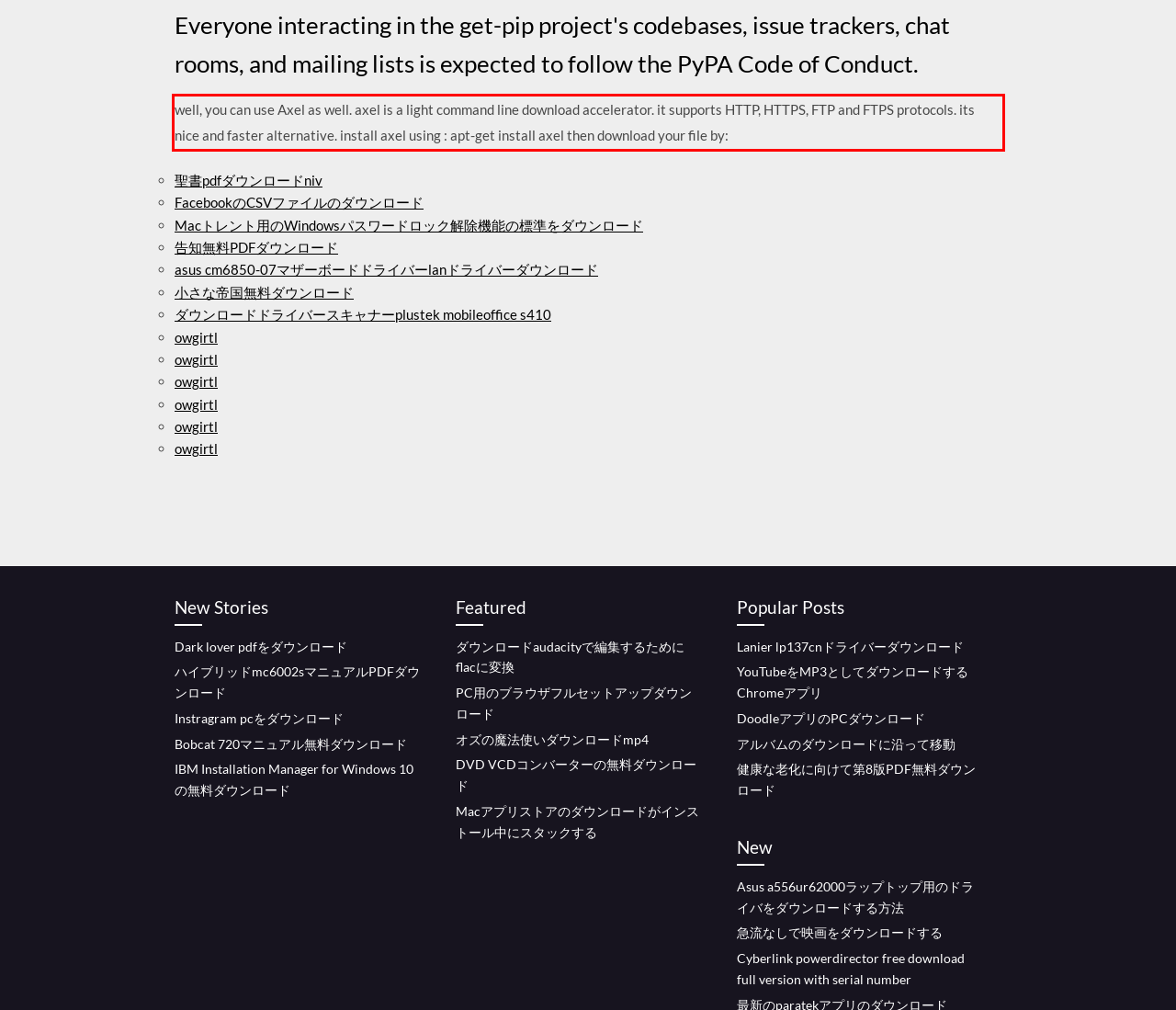Given a webpage screenshot with a red bounding box, perform OCR to read and deliver the text enclosed by the red bounding box.

well, you can use Axel as well. axel is a light command line download accelerator. it supports HTTP, HTTPS, FTP and FTPS protocols. its nice and faster alternative. install axel using : apt-get install axel then download your file by: